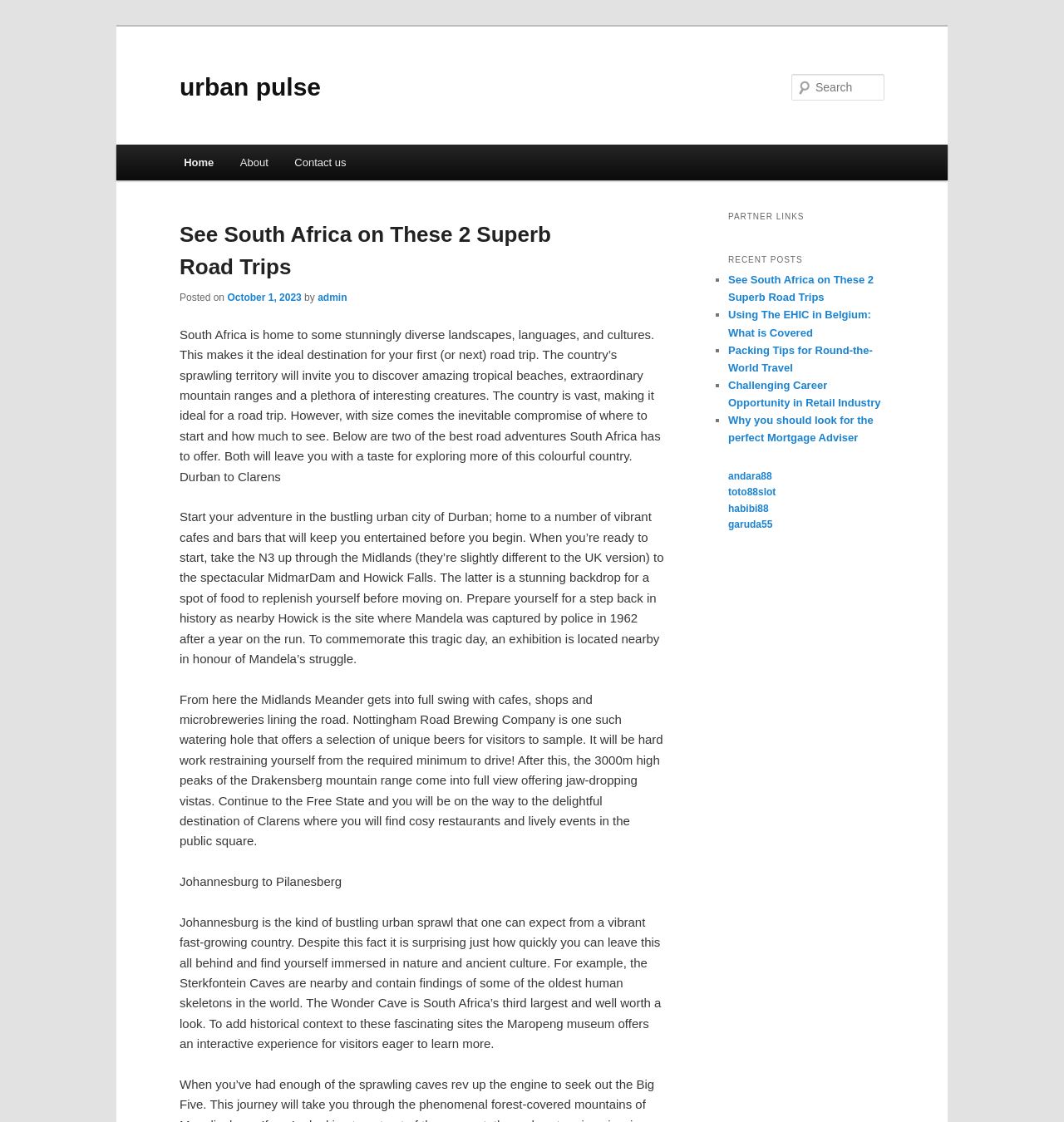Find the bounding box coordinates of the element you need to click on to perform this action: 'Read the article about road trips in South Africa'. The coordinates should be represented by four float values between 0 and 1, in the format [left, top, right, bottom].

[0.169, 0.198, 0.518, 0.249]